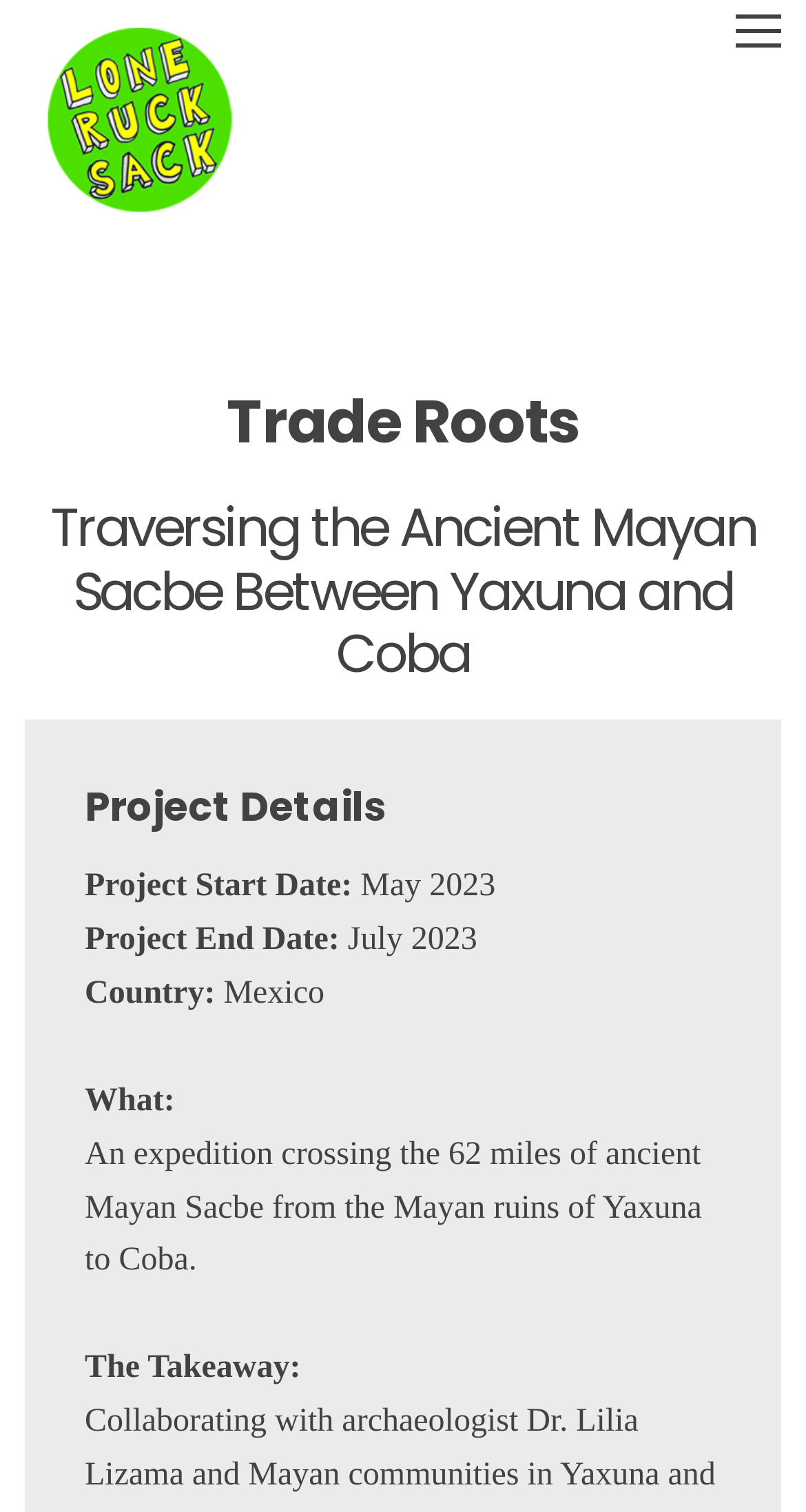What is the country of the expedition?
Utilize the information in the image to give a detailed answer to the question.

I found the country of the expedition by looking at the 'Project Details' section, where it lists 'Country:' followed by the country 'Mexico'.